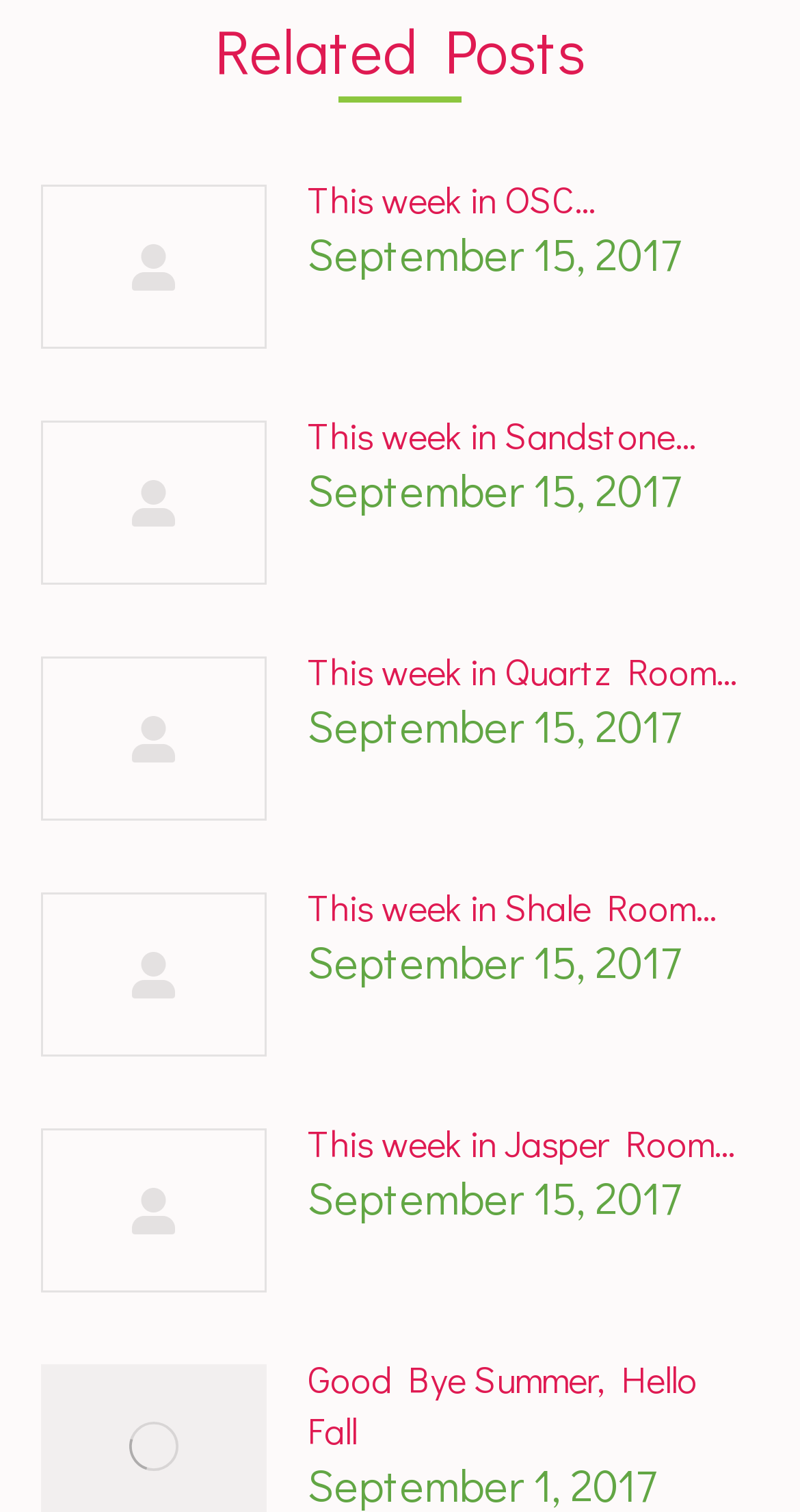Please identify the bounding box coordinates of the element that needs to be clicked to perform the following instruction: "check post date".

[0.385, 0.148, 0.851, 0.187]